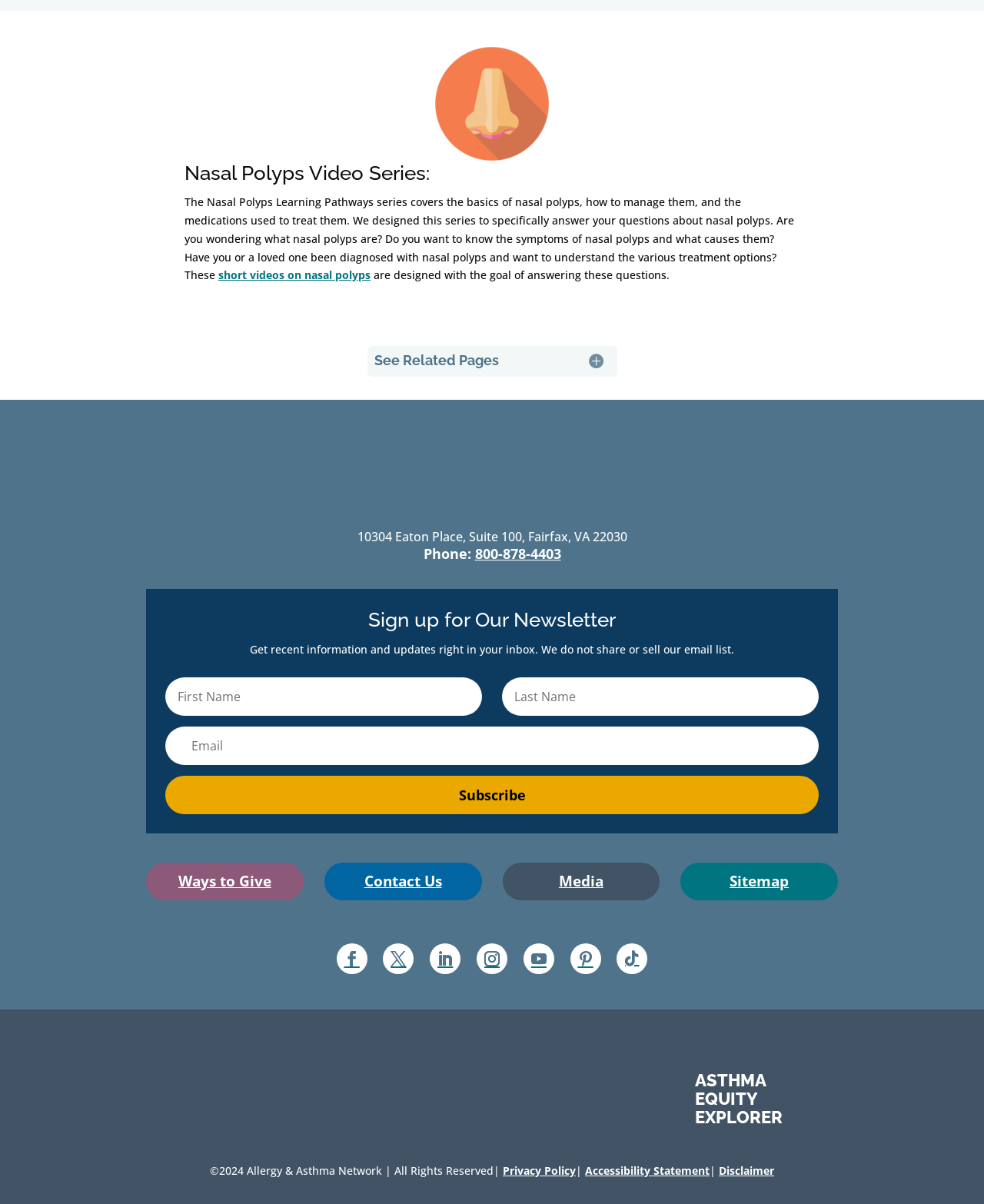Please find the bounding box coordinates in the format (top-left x, top-left y, bottom-right x, bottom-right y) for the given element description. Ensure the coordinates are floating point numbers between 0 and 1. Description: short videos on nasal polyps

[0.222, 0.222, 0.377, 0.235]